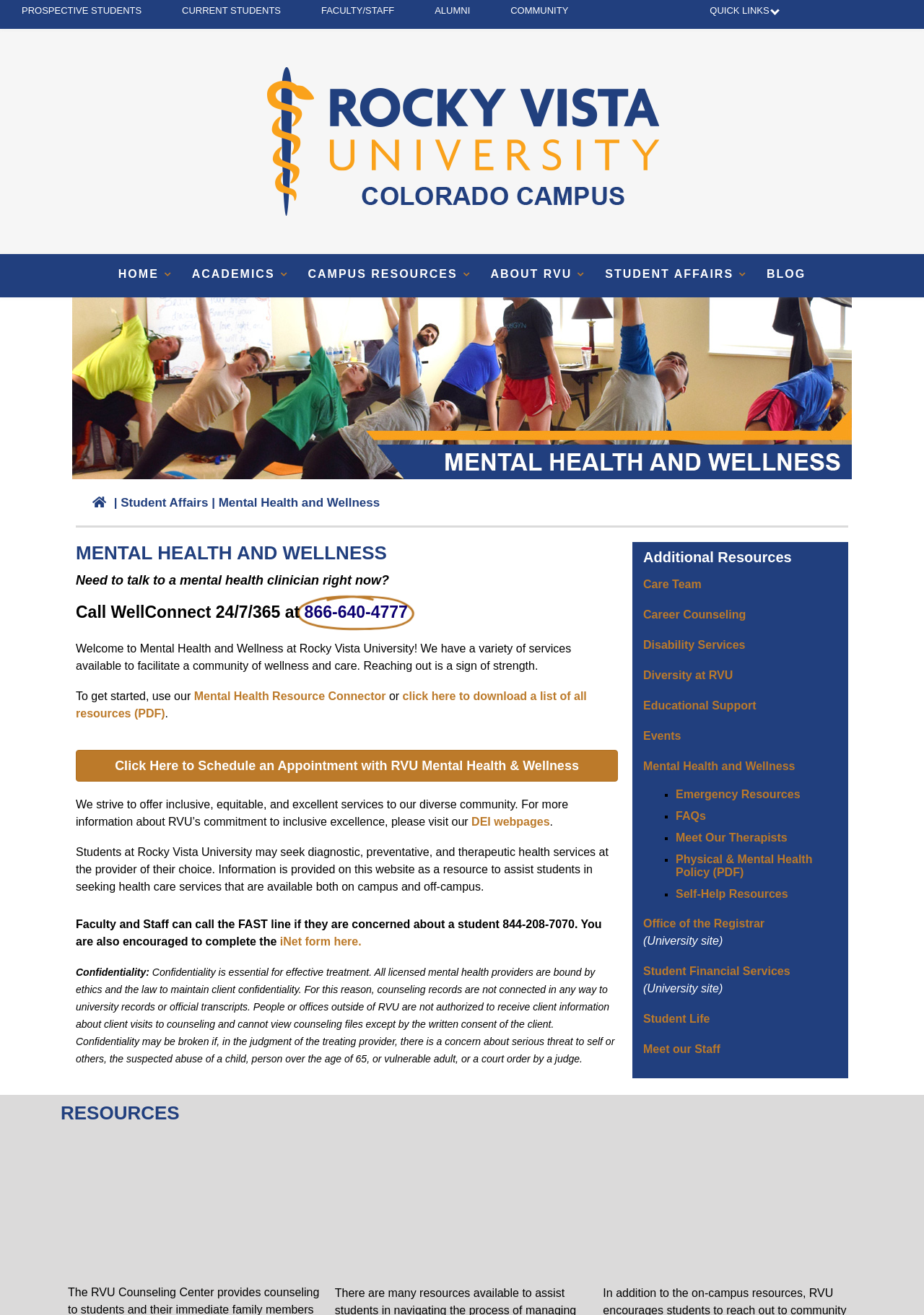Provide an in-depth caption for the elements present on the webpage.

The webpage is about Mental Health and Wellness at Rocky Vista University. At the top, there are five links for different types of users: Prospective Students, Current Students, Faculty/Staff, Alumni, and Community. Below these links, there is a button labeled "QUICK LINKS". 

On the left side of the page, there is a vertical menu with links to various sections of the university's website, including HOME, ACADEMICS, CAMPUS RESOURCES, ABOUT RVU, STUDENT AFFAIRS, and BLOG.

The main content of the page is divided into several sections. The first section has a heading "MENTAL HEALTH AND WELLNESS" and provides information about the services offered by the university. There is a call to action to talk to a mental health clinician and a welcome message. 

Below this section, there is a paragraph of text describing the services available and a link to a Mental Health Resource Connector. There is also a link to schedule an appointment with RVU Mental Health & Wellness.

The next section has a heading "Additional Resources" and lists several links to other resources, including Care Team, Career Counseling, Disability Services, and more. Each link is preceded by a bullet point marker.

At the bottom of the page, there are three links with images, labeled "Counseling At RVU", "Self-Help-Resources", and "Mental-Health-Resources-at-RVU".